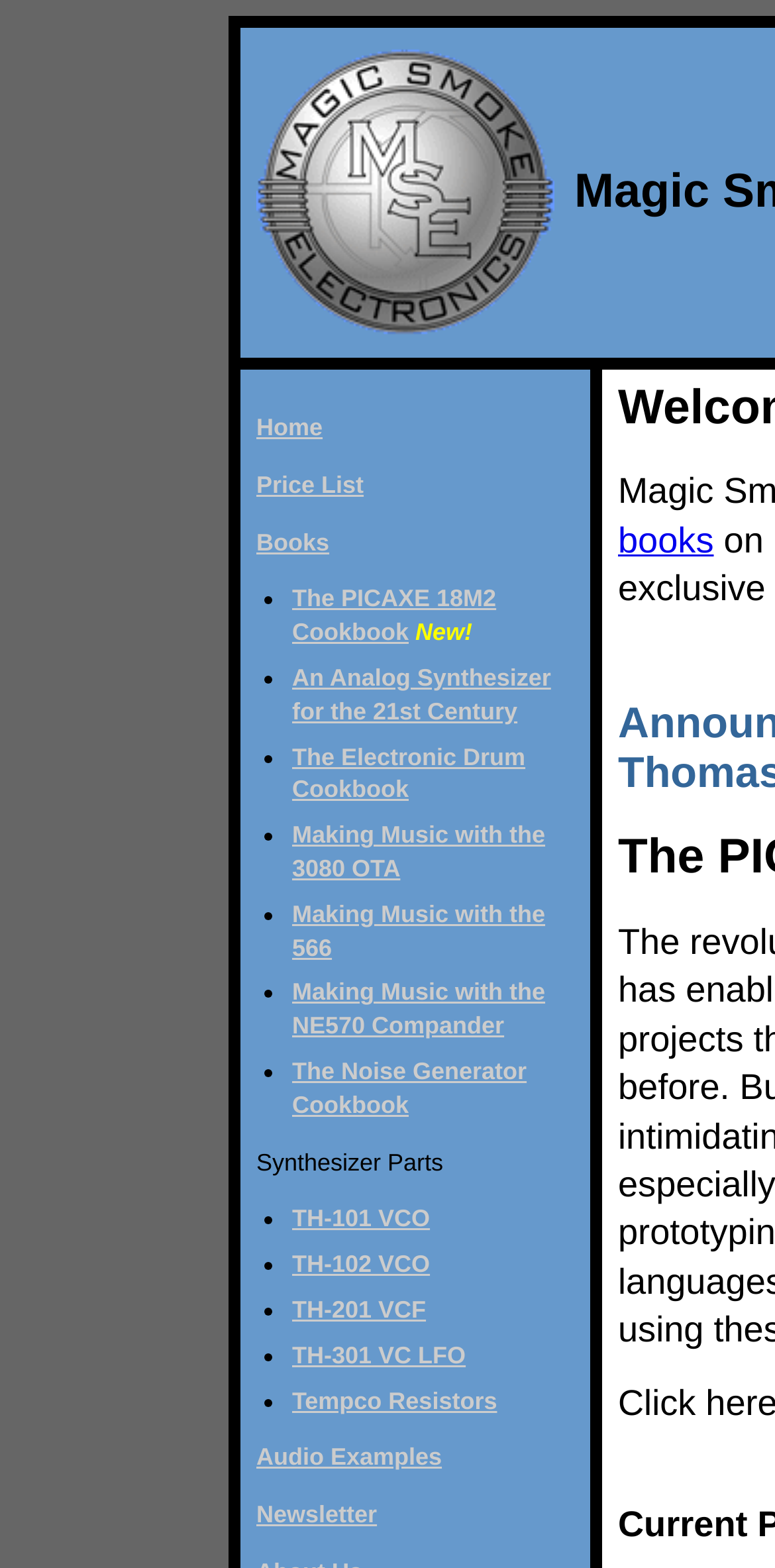What is the first synthesizer part listed?
Answer the question using a single word or phrase, according to the image.

TH-101 VCO